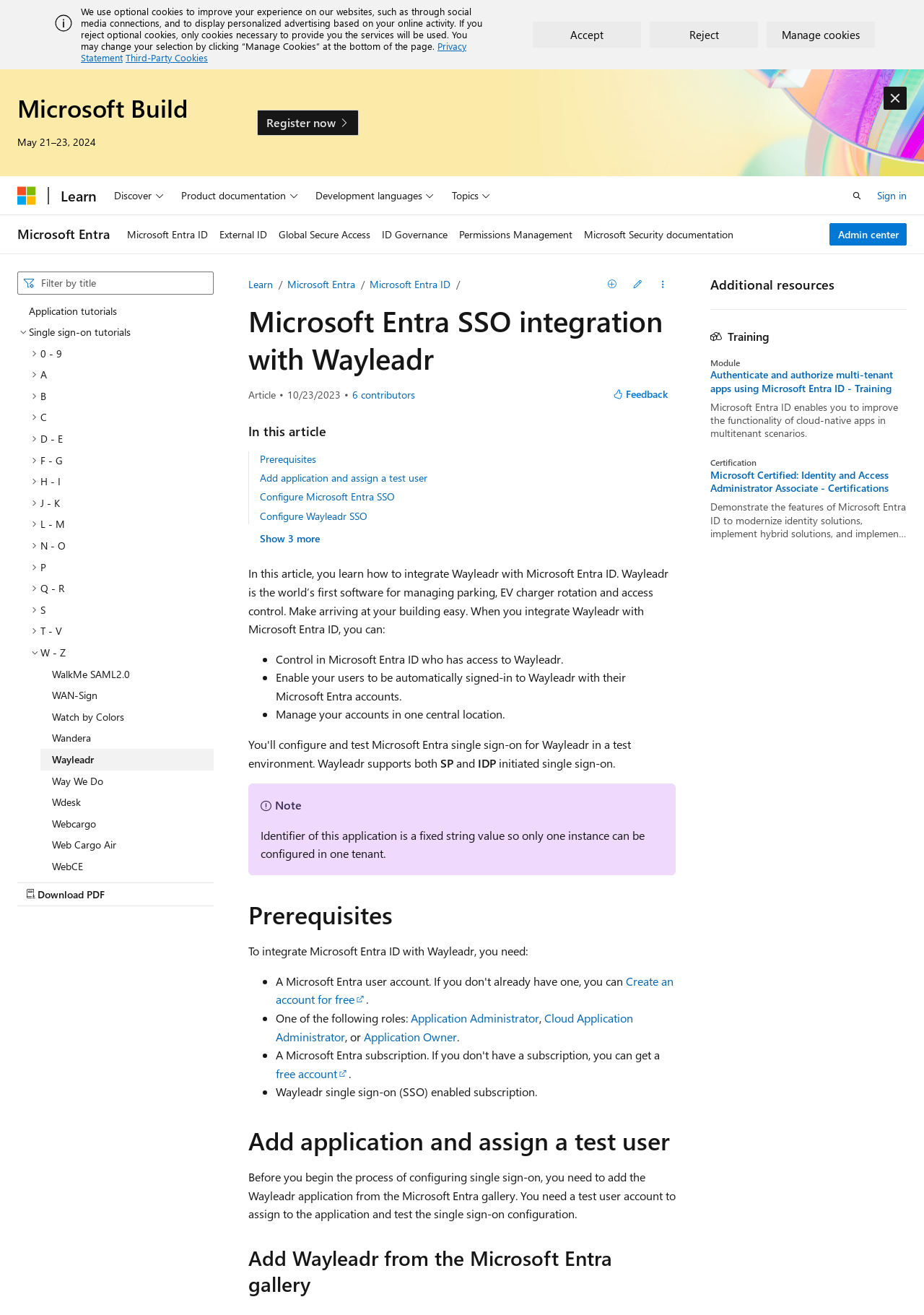Determine the bounding box coordinates of the section I need to click to execute the following instruction: "Click on the 'Wayleadr' tree item". Provide the coordinates as four float numbers between 0 and 1, i.e., [left, top, right, bottom].

[0.044, 0.569, 0.231, 0.586]